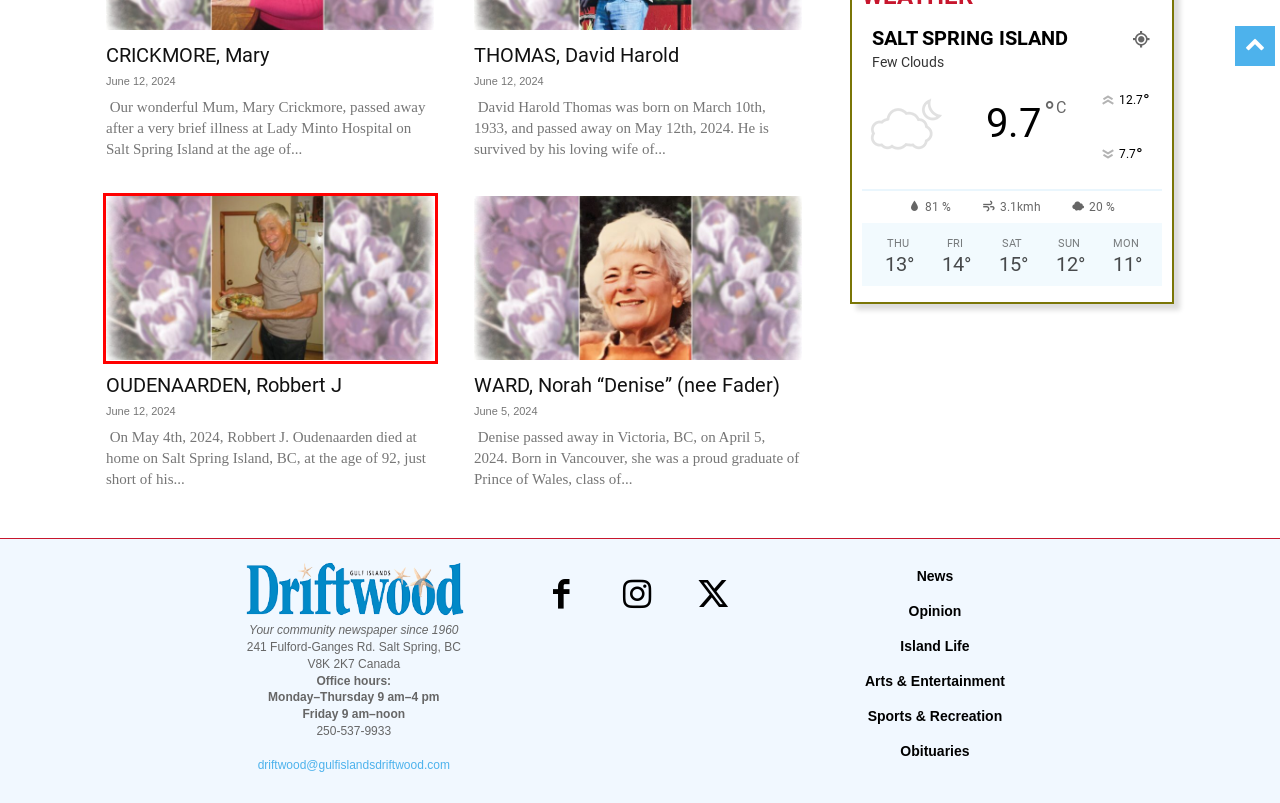Examine the screenshot of the webpage, which includes a red bounding box around an element. Choose the best matching webpage description for the page that will be displayed after clicking the element inside the red bounding box. Here are the candidates:
A. Sports & Recreation Archives - Gulf Islands Driftwood
B. Events from June 20 – July 14 – Gulf Islands Driftwood
C. OUDENAARDEN, Robbert J - Gulf Islands Driftwood
D. Island Life Archives - Gulf Islands Driftwood
E. Home - BCClassifieds
F. About us - Gulf Islands Driftwood
G. WARD, Norah "Denise" (nee Fader) - Gulf Islands Driftwood
H. CRICKMORE, Mary - Gulf Islands Driftwood

C